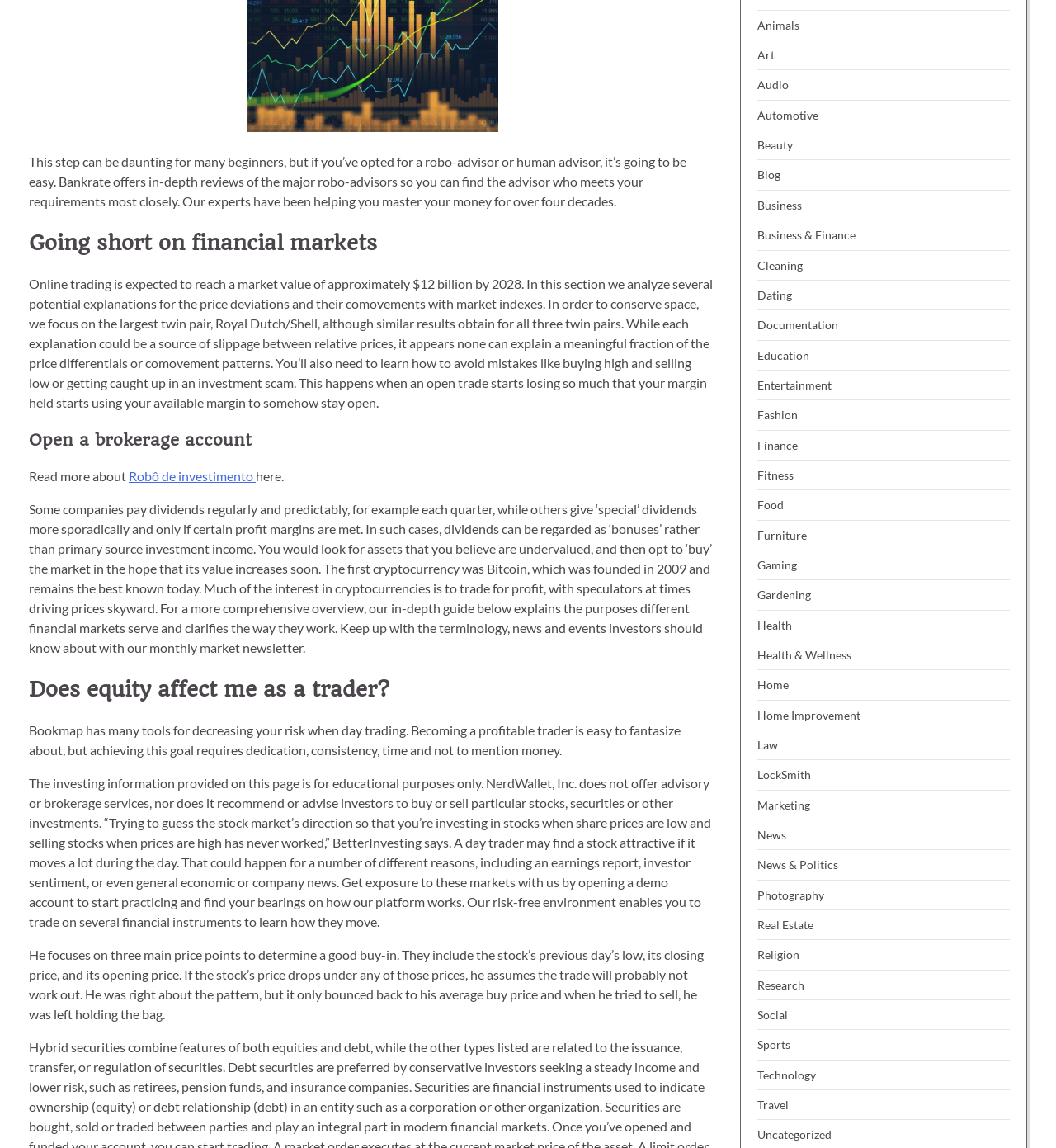Find the bounding box coordinates of the clickable region needed to perform the following instruction: "Read more about Robô de investimento". The coordinates should be provided as four float numbers between 0 and 1, i.e., [left, top, right, bottom].

[0.122, 0.408, 0.242, 0.422]